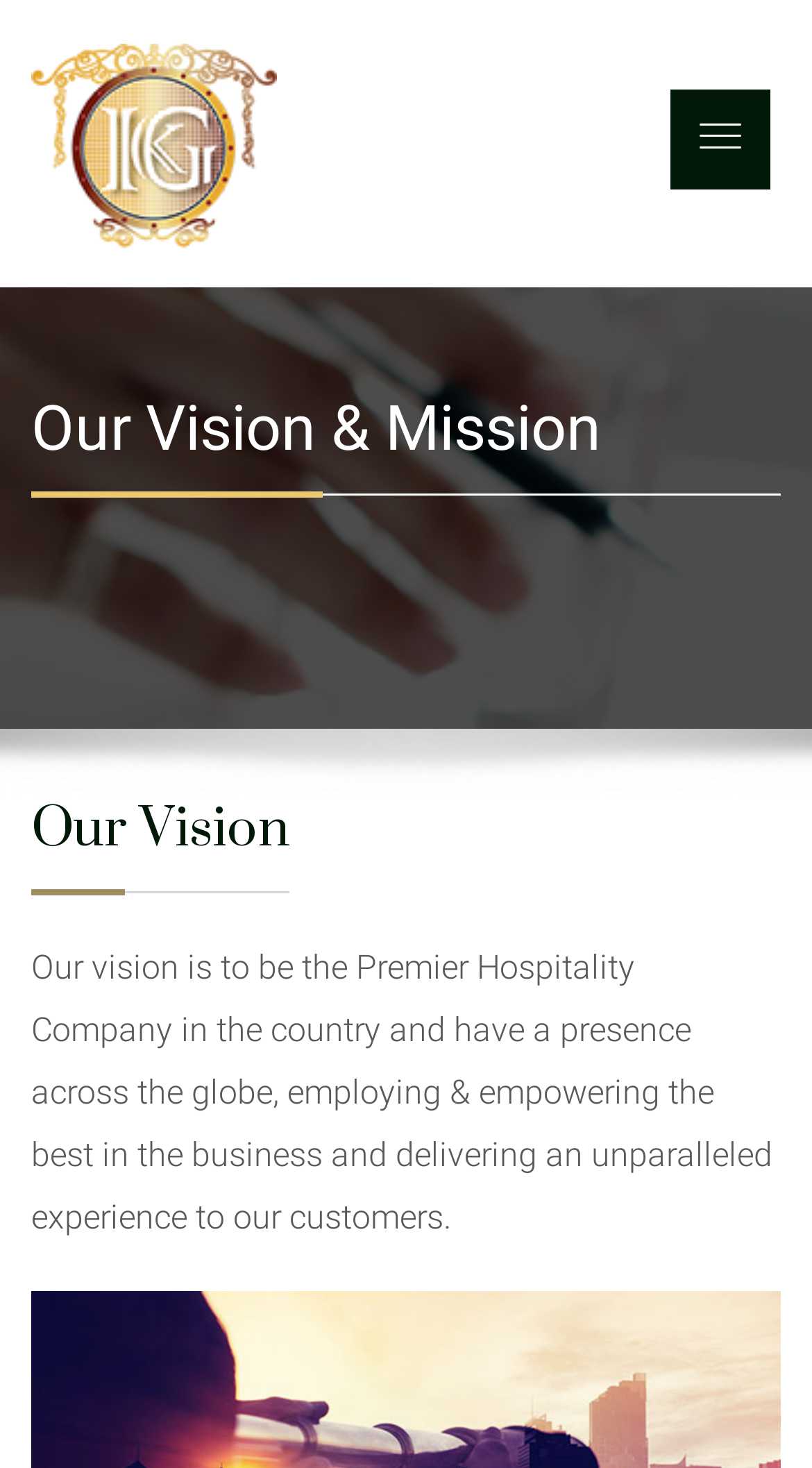Observe the image and answer the following question in detail: In which cities has King Group Hospitality carved a niche for itself?

The webpage mentions that King Group Hospitality has carved a niche for itself in UAE, particularly in Dubai and Sharjah.